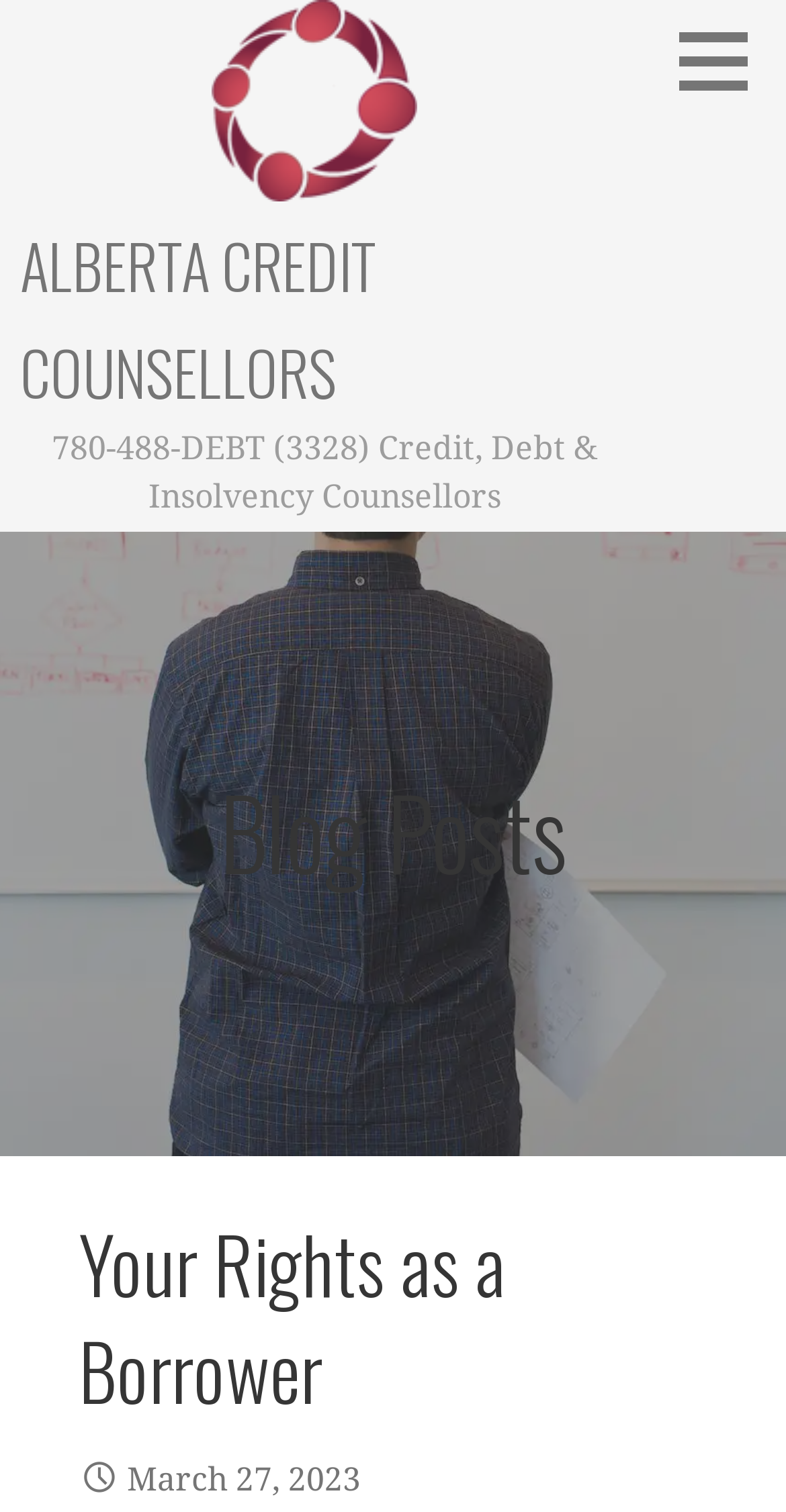How many headings are there under the 'Blog Posts' section?
Based on the image, answer the question with a single word or brief phrase.

2